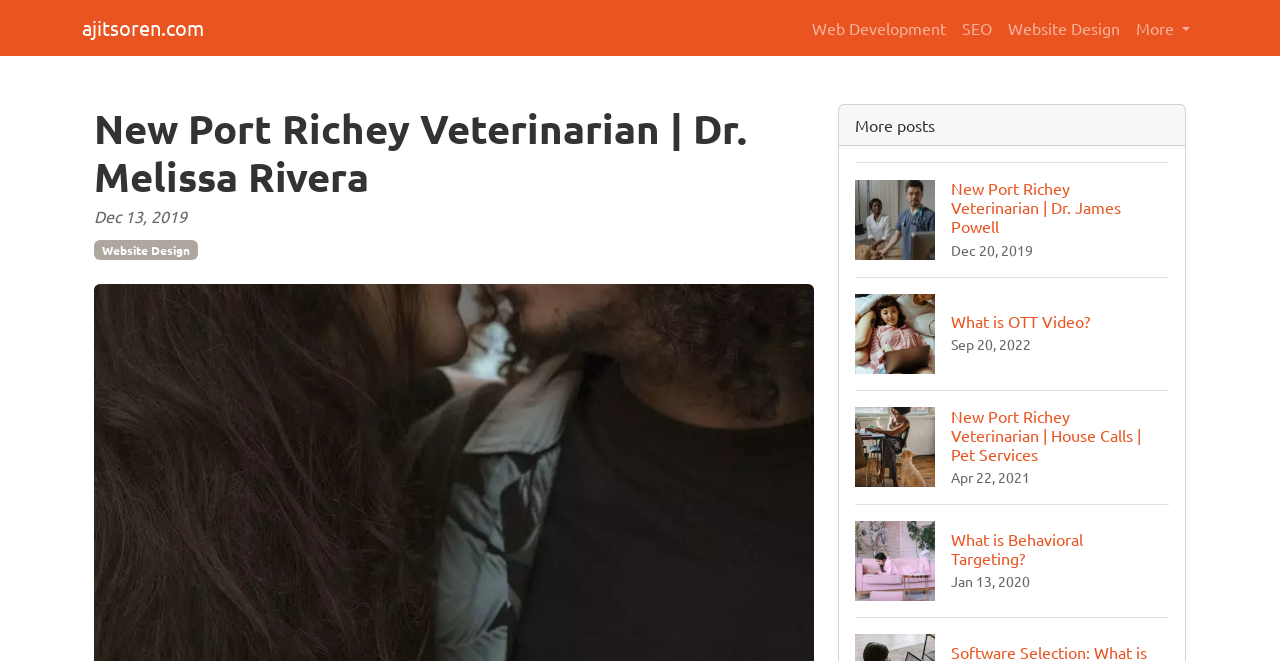Pinpoint the bounding box coordinates of the clickable area needed to execute the instruction: "learn about What is OTT Video?". The coordinates should be specified as four float numbers between 0 and 1, i.e., [left, top, right, bottom].

[0.668, 0.418, 0.913, 0.589]